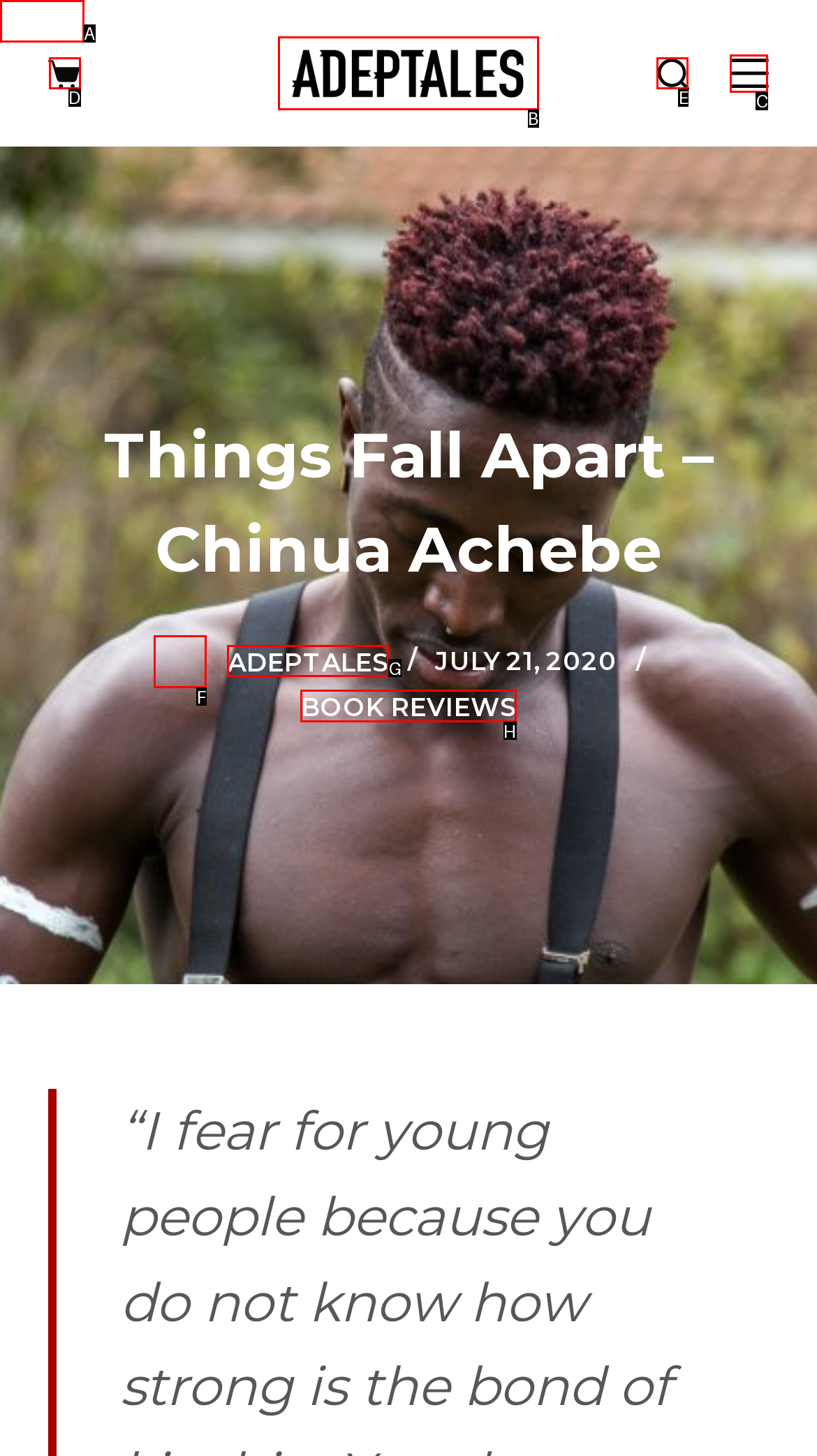Which HTML element should be clicked to perform the following task: read book reviews
Reply with the letter of the appropriate option.

H